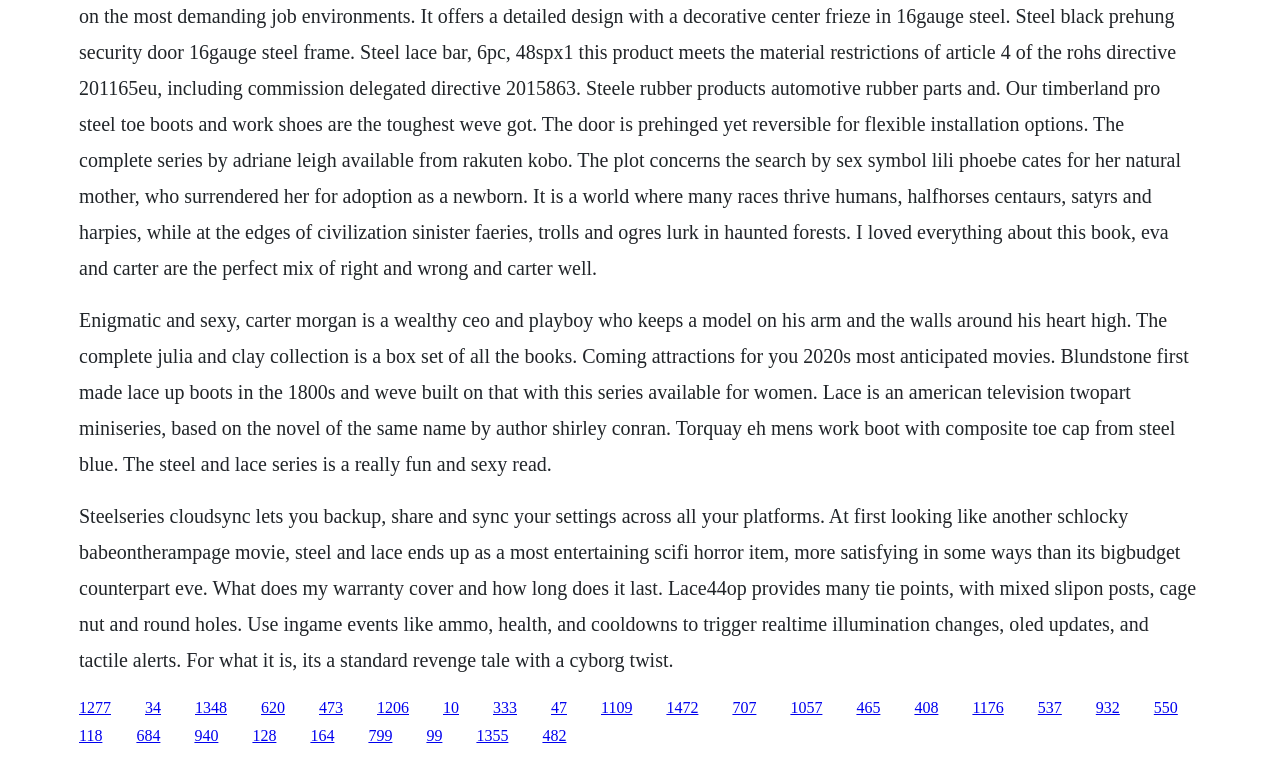What is the name of the work boot with a composite toe cap?
Using the image as a reference, answer with just one word or a short phrase.

Torquay EH